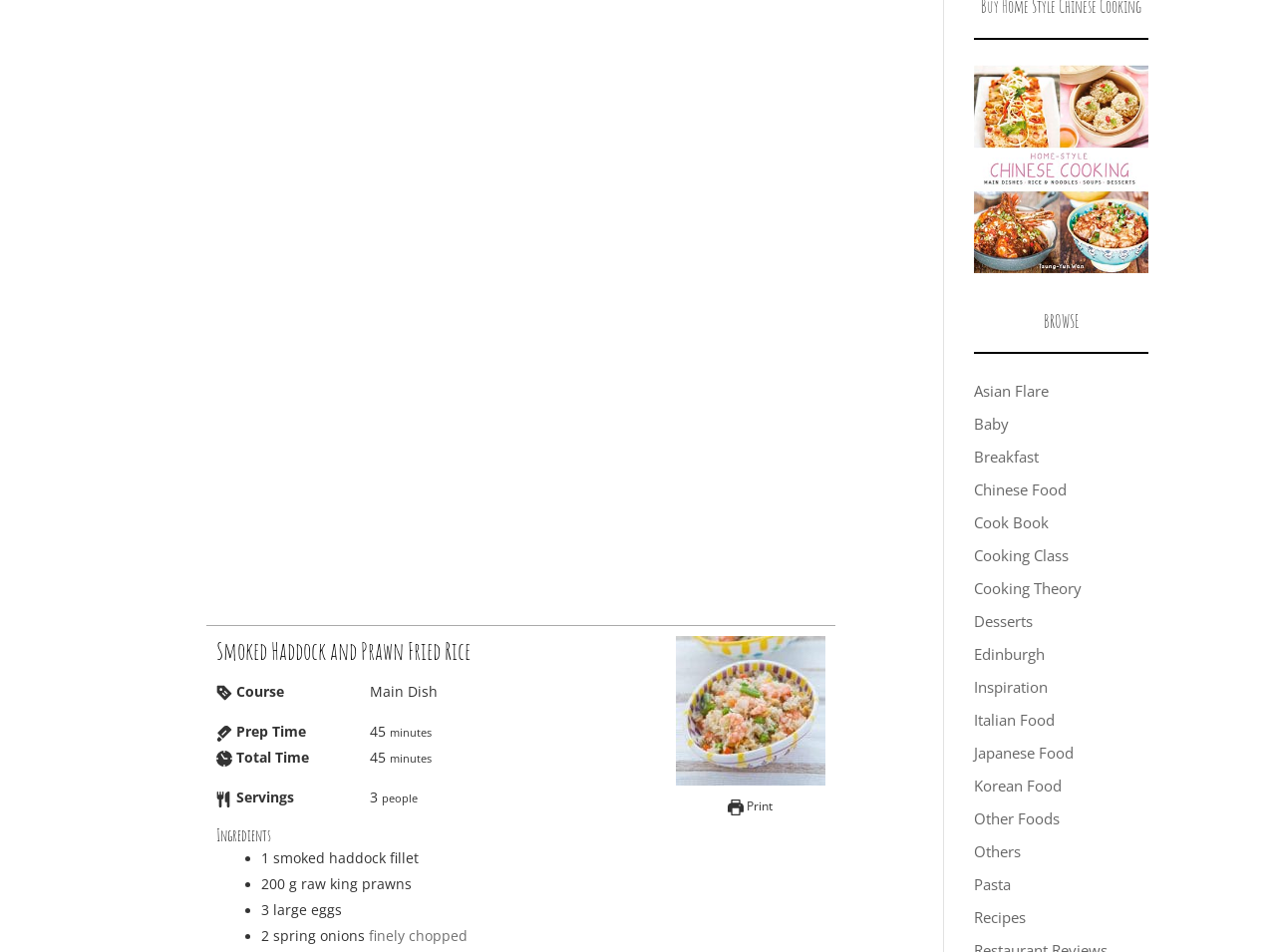Using the given element description, provide the bounding box coordinates (top-left x, top-left y, bottom-right x, bottom-right y) for the corresponding UI element in the screenshot: Desserts

[0.763, 0.642, 0.81, 0.663]